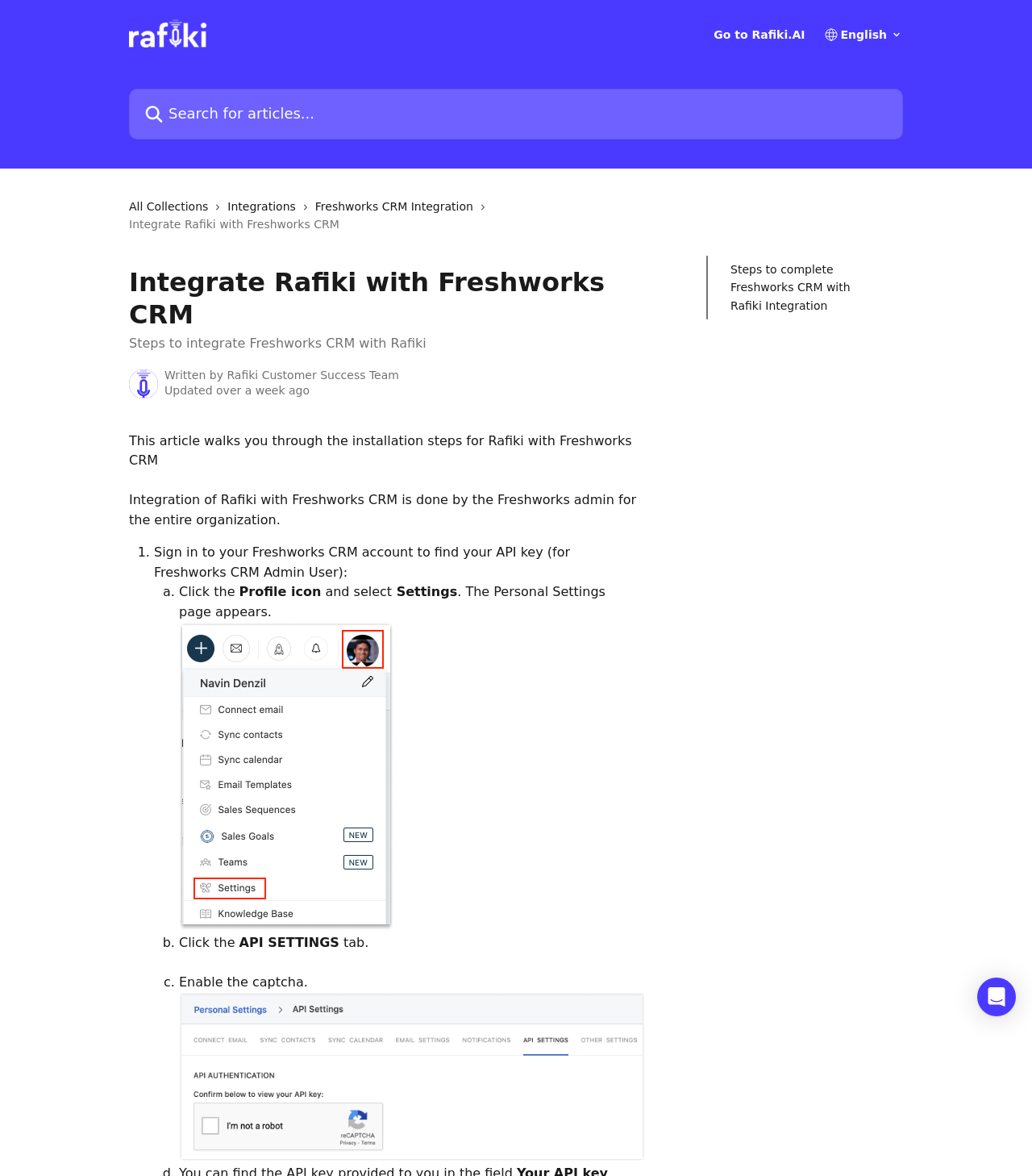Use the details in the image to answer the question thoroughly: 
What is the name of the help center?

I found the answer by looking at the header section of the webpage, where it says 'Rafiki Help Center' with an image of the same name.